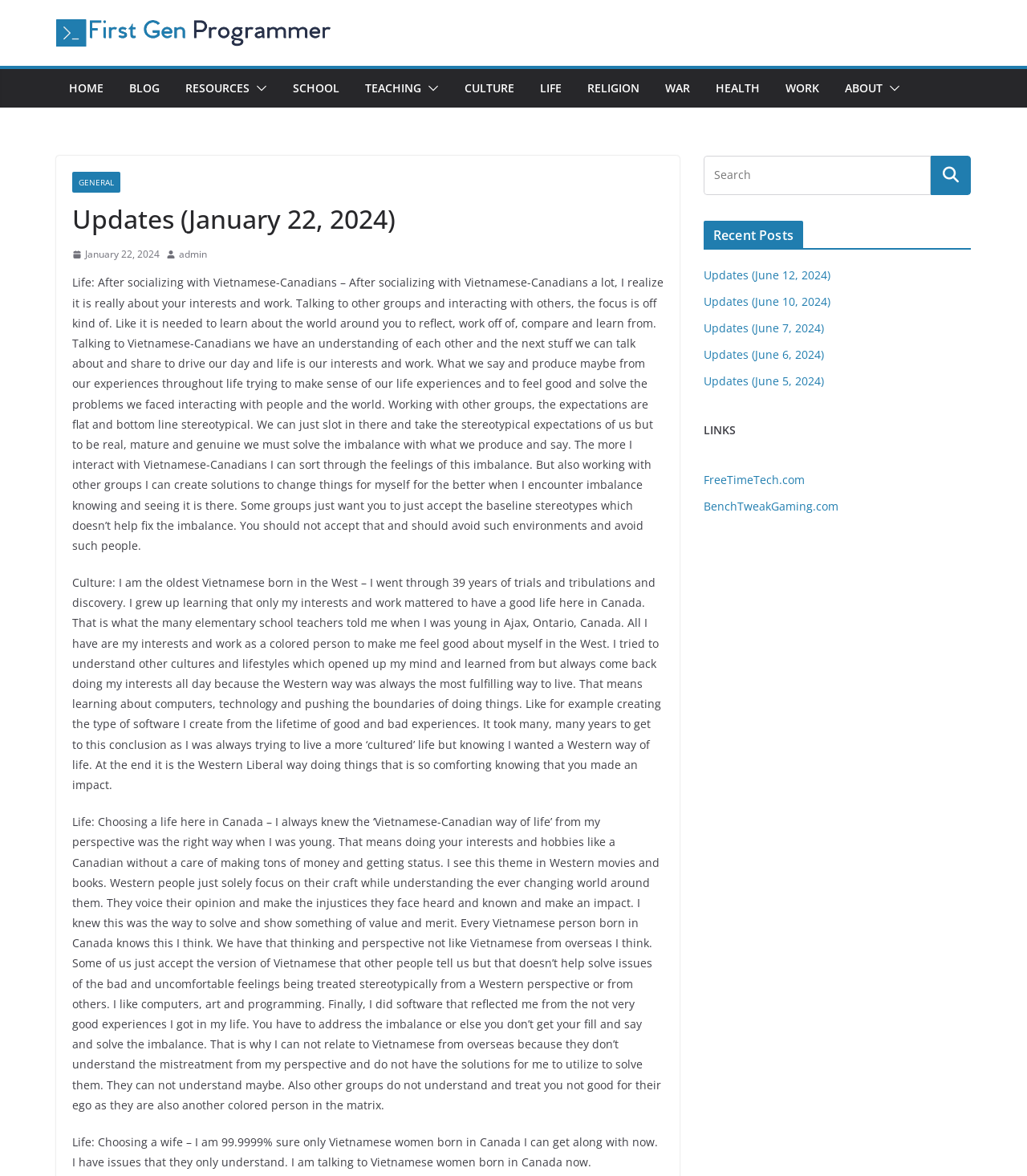Please find the bounding box coordinates of the clickable region needed to complete the following instruction: "Visit the FreeTimeTech.com website". The bounding box coordinates must consist of four float numbers between 0 and 1, i.e., [left, top, right, bottom].

[0.685, 0.401, 0.784, 0.414]